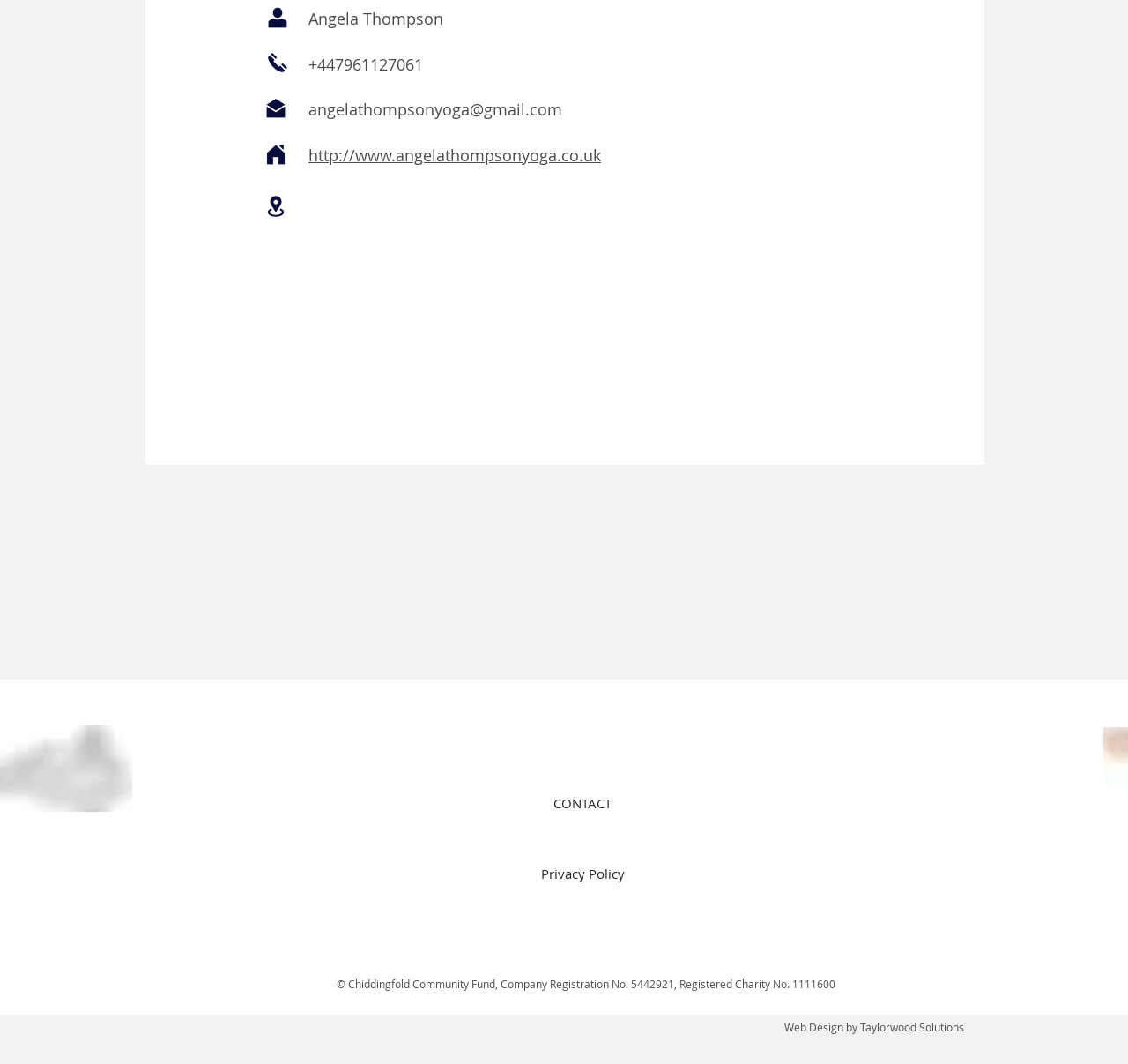Bounding box coordinates must be specified in the format (top-left x, top-left y, bottom-right x, bottom-right y). All values should be floating point numbers between 0 and 1. What are the bounding box coordinates of the UI element described as: parent_node: < Previous Event

[0.227, 0.243, 0.813, 0.512]